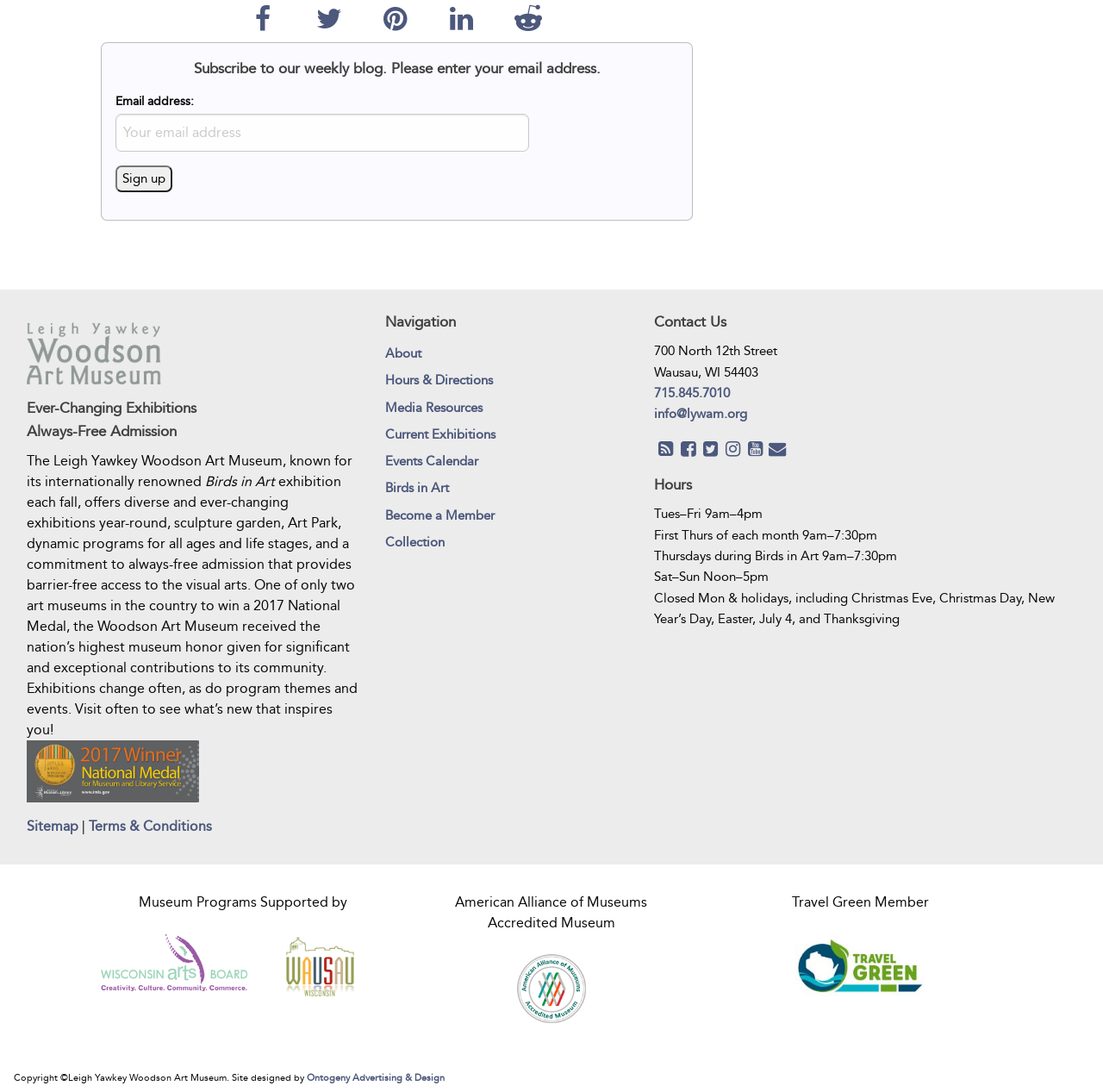Answer the following query with a single word or phrase:
What is the phone number of the museum?

715.845.7010